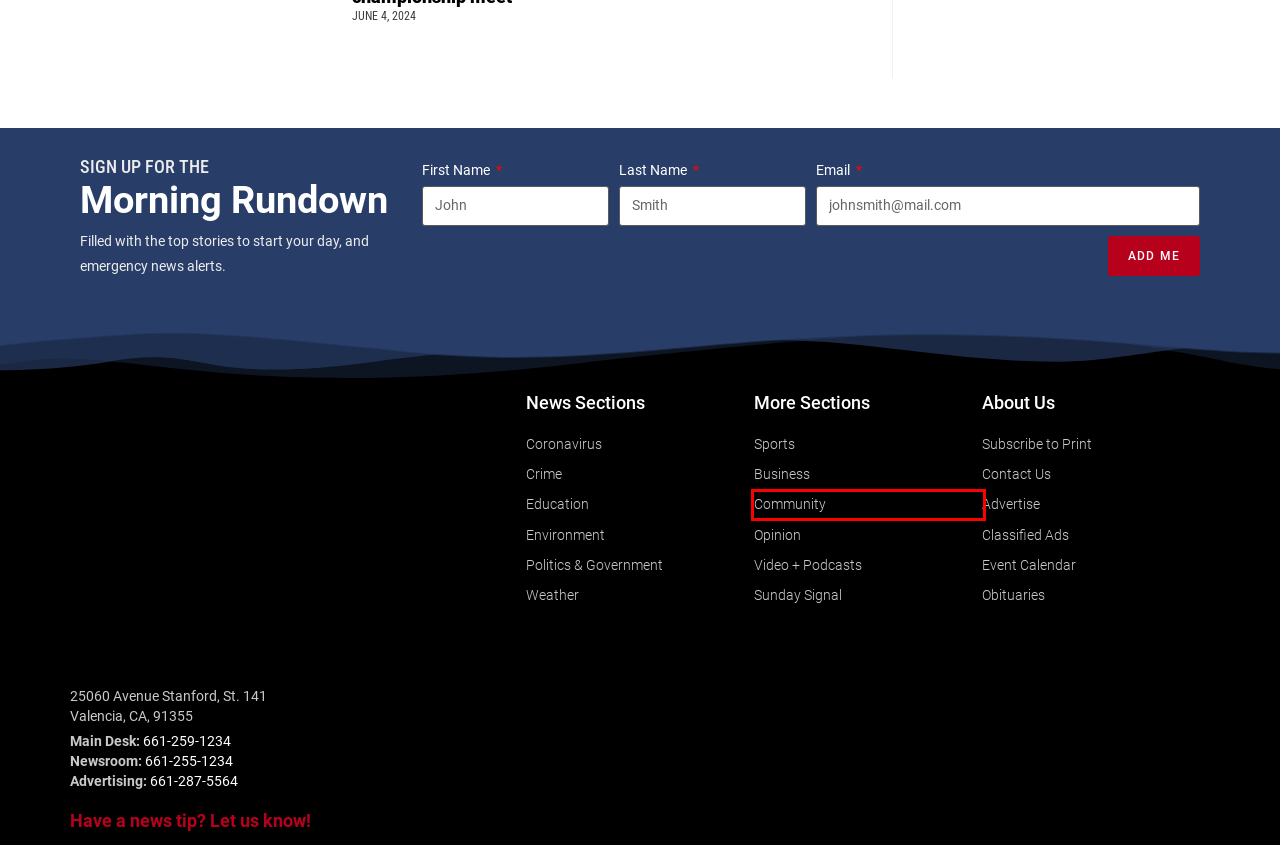Given a webpage screenshot with a UI element marked by a red bounding box, choose the description that best corresponds to the new webpage that will appear after clicking the element. The candidates are:
A. Video and Podcasts | Santa Clarita Valley Signal
B. 2022 | Santa Clarita Valley Signal
C. Weather | Santa Clarita Valley Signal
D. Community | Santa Clarita Valley Signal
E. The Santa Clarita Valley Signal –– Classifieds – Santa Clarita Valley's #1 Source for Local News
F. Signal Sports | Santa Clarita Valley Signal
G. The Morning Rundown | Santa Clarita Valley Signal
H. Community Press Releases | Santa Clarita Valley Signal

D